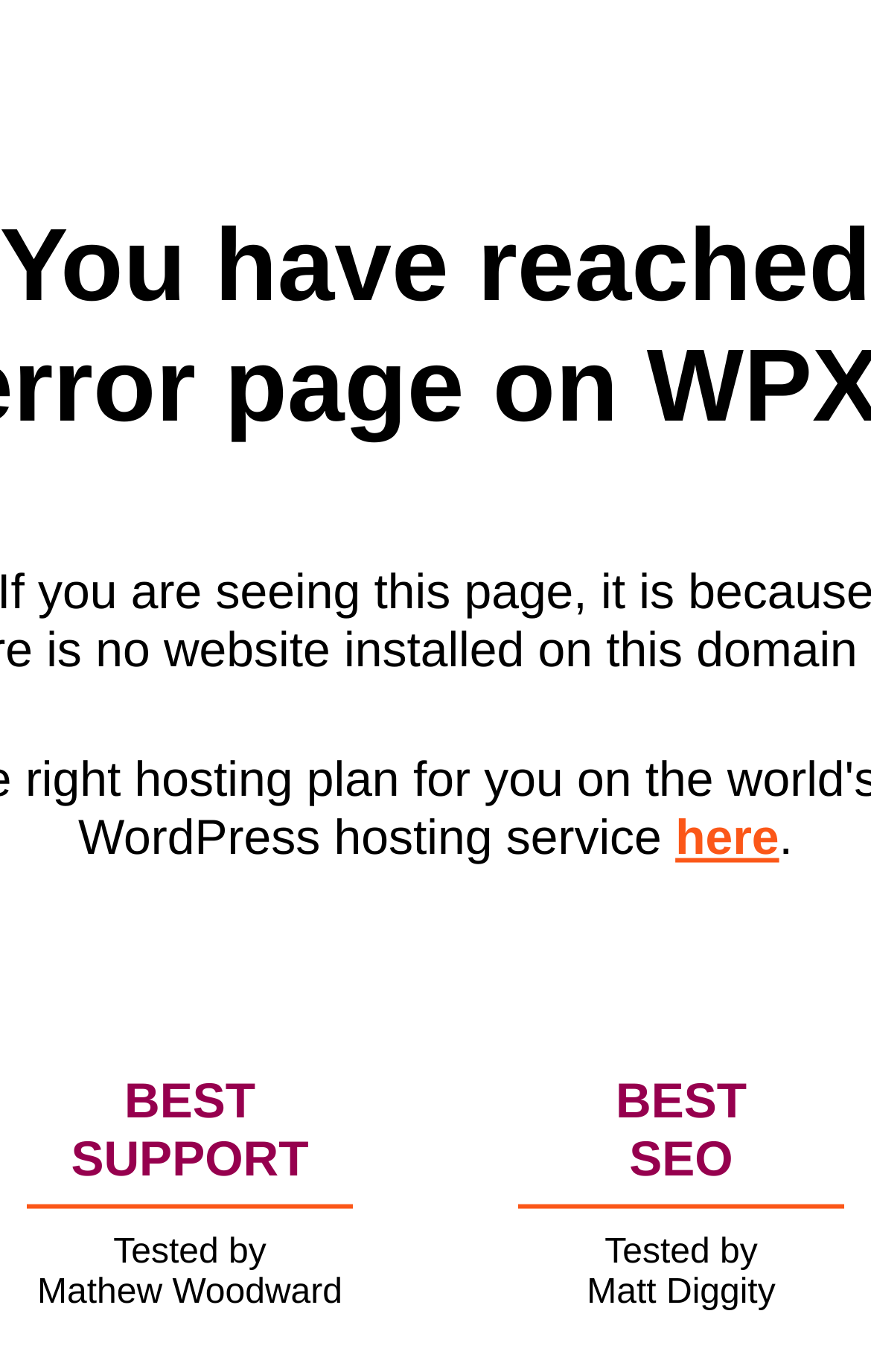Please analyze the image and provide a thorough answer to the question:
What is the relationship between the two people mentioned?

The webpage mentions 'Mathew Woodward' and 'Matt Diggity' with the phrase 'Tested by' preceding each name, indicating that both individuals tested the service, but their exact relationship is not specified.